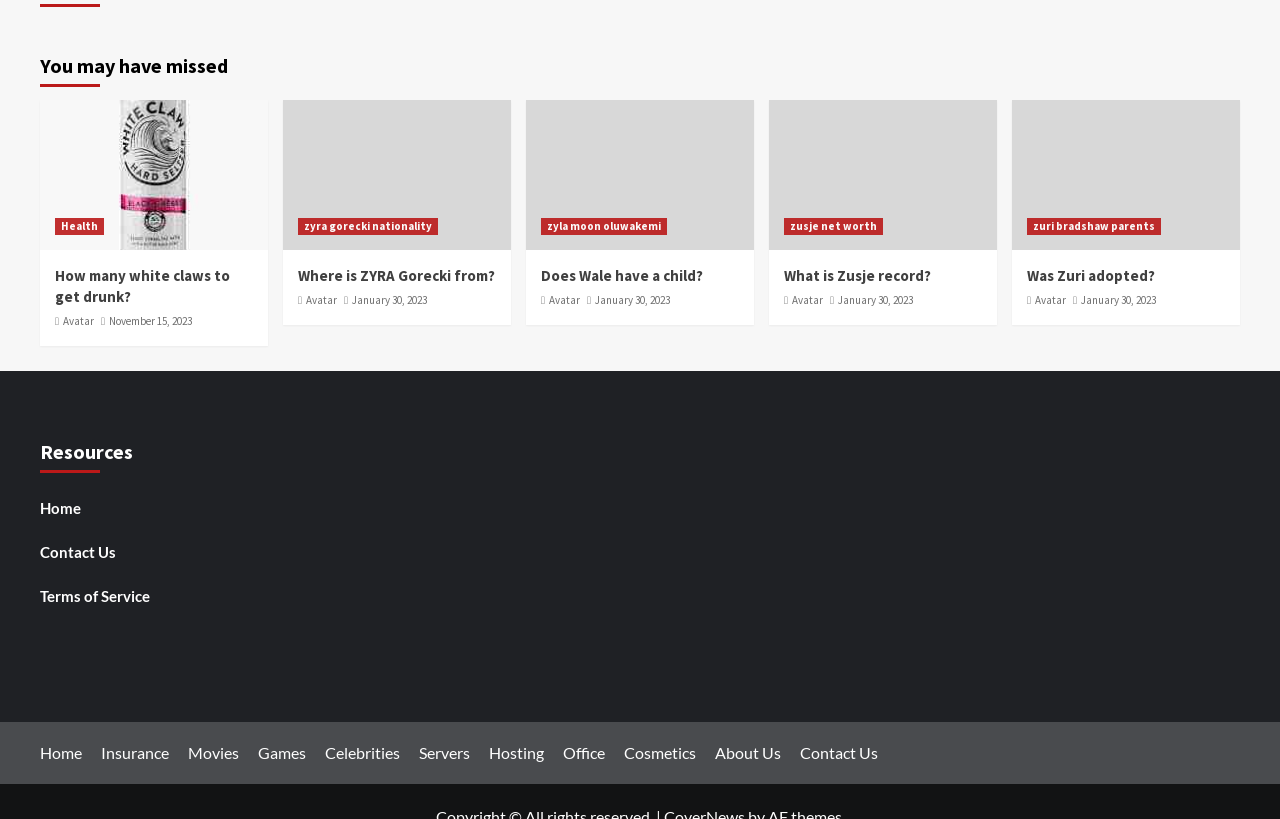How many articles are there on this webpage?
Look at the image and respond to the question as thoroughly as possible.

There are 5 articles on this webpage, each with a figure, a figcaption, and a heading. The articles are arranged horizontally and have different topics, including White Claw, ZYRA Gorecki, Wale's child, Zusje's record, and Zuri Bradshaw's parents.